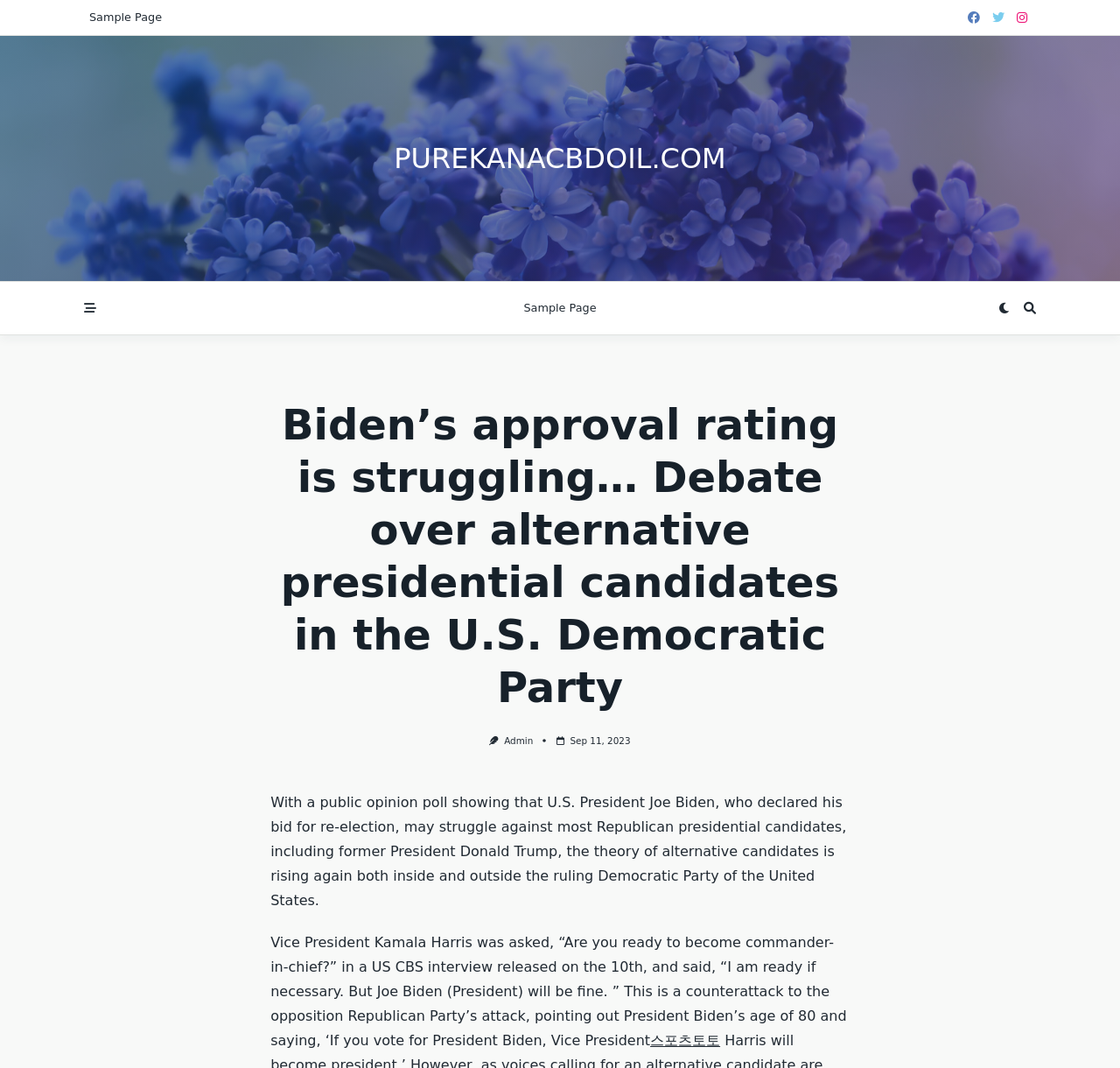Identify the bounding box for the UI element specified in this description: "스포츠토토". The coordinates must be four float numbers between 0 and 1, formatted as [left, top, right, bottom].

[0.581, 0.966, 0.643, 0.982]